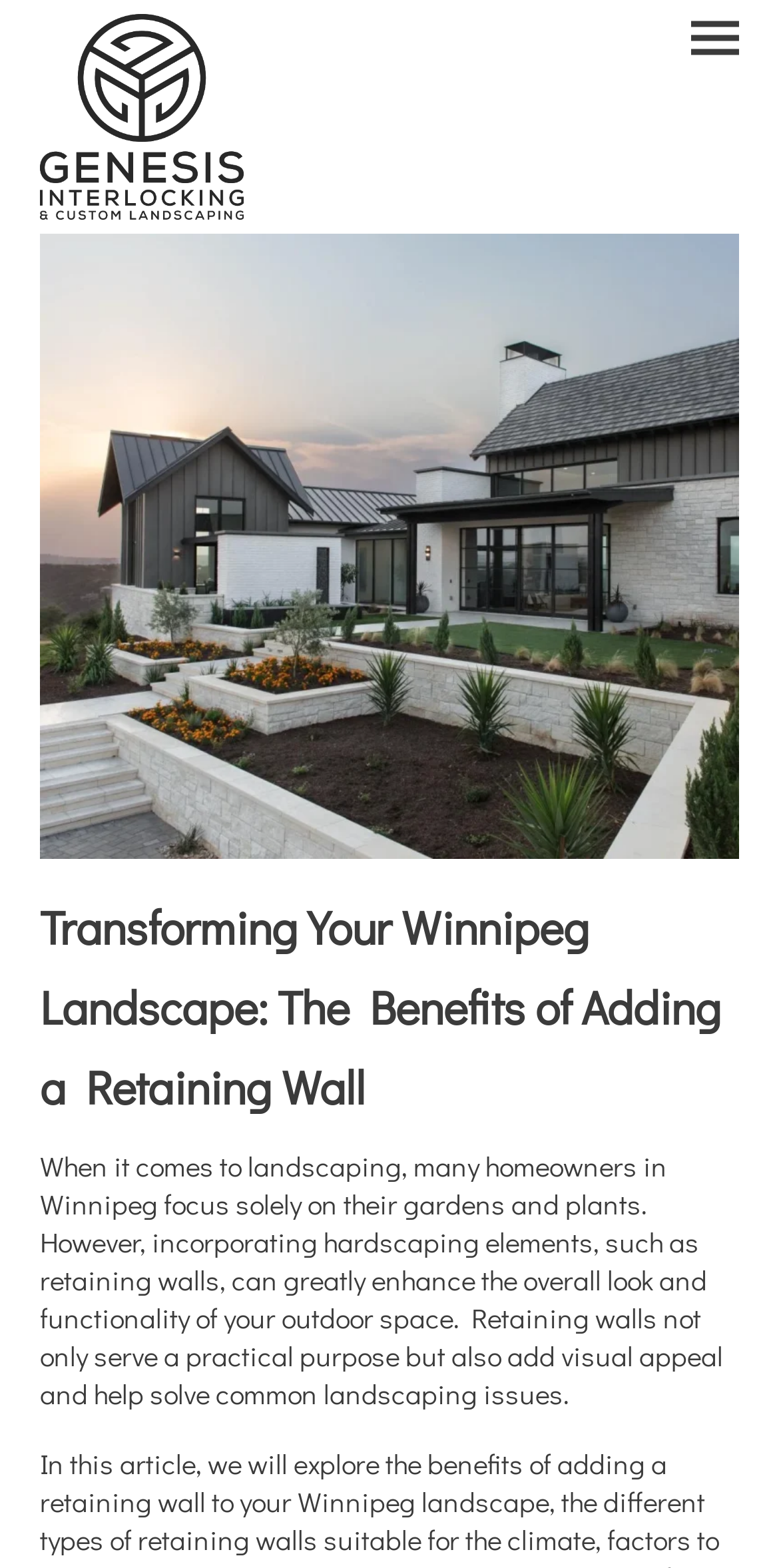What is the focus of many Winnipeg homeowners?
Look at the screenshot and respond with a single word or phrase.

Gardens and plants